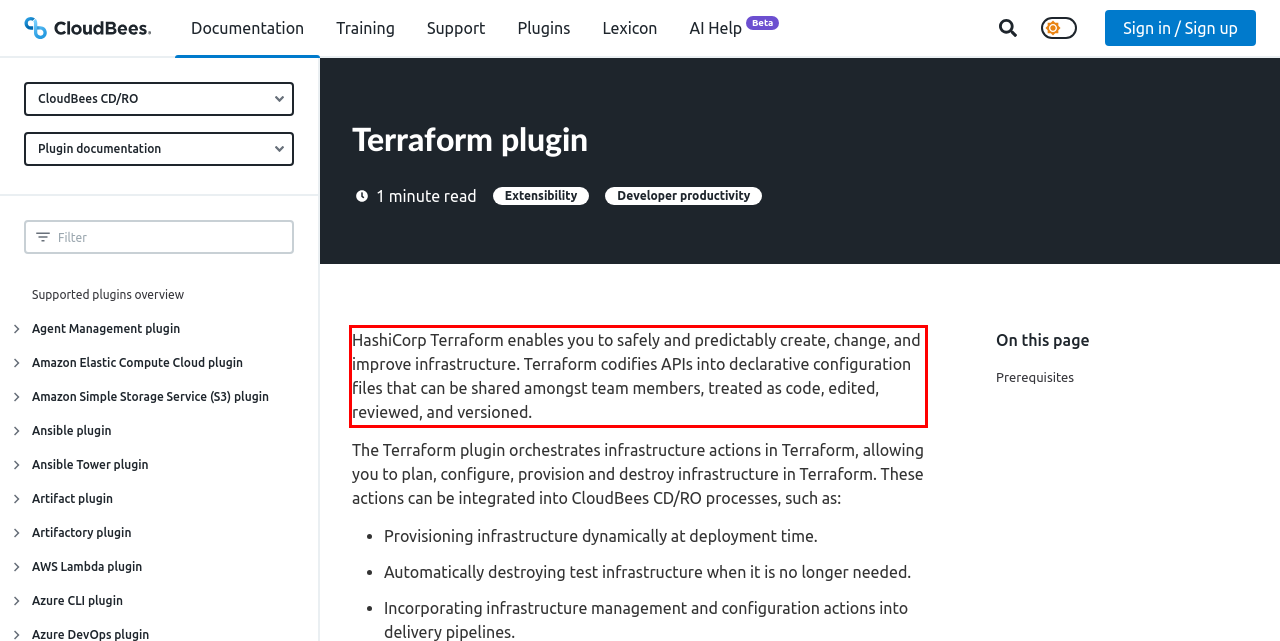Observe the screenshot of the webpage that includes a red rectangle bounding box. Conduct OCR on the content inside this red bounding box and generate the text.

HashiCorp Terraform enables you to safely and predictably create, change, and improve infrastructure. Terraform codifies APIs into declarative configuration files that can be shared amongst team members, treated as code, edited, reviewed, and versioned.